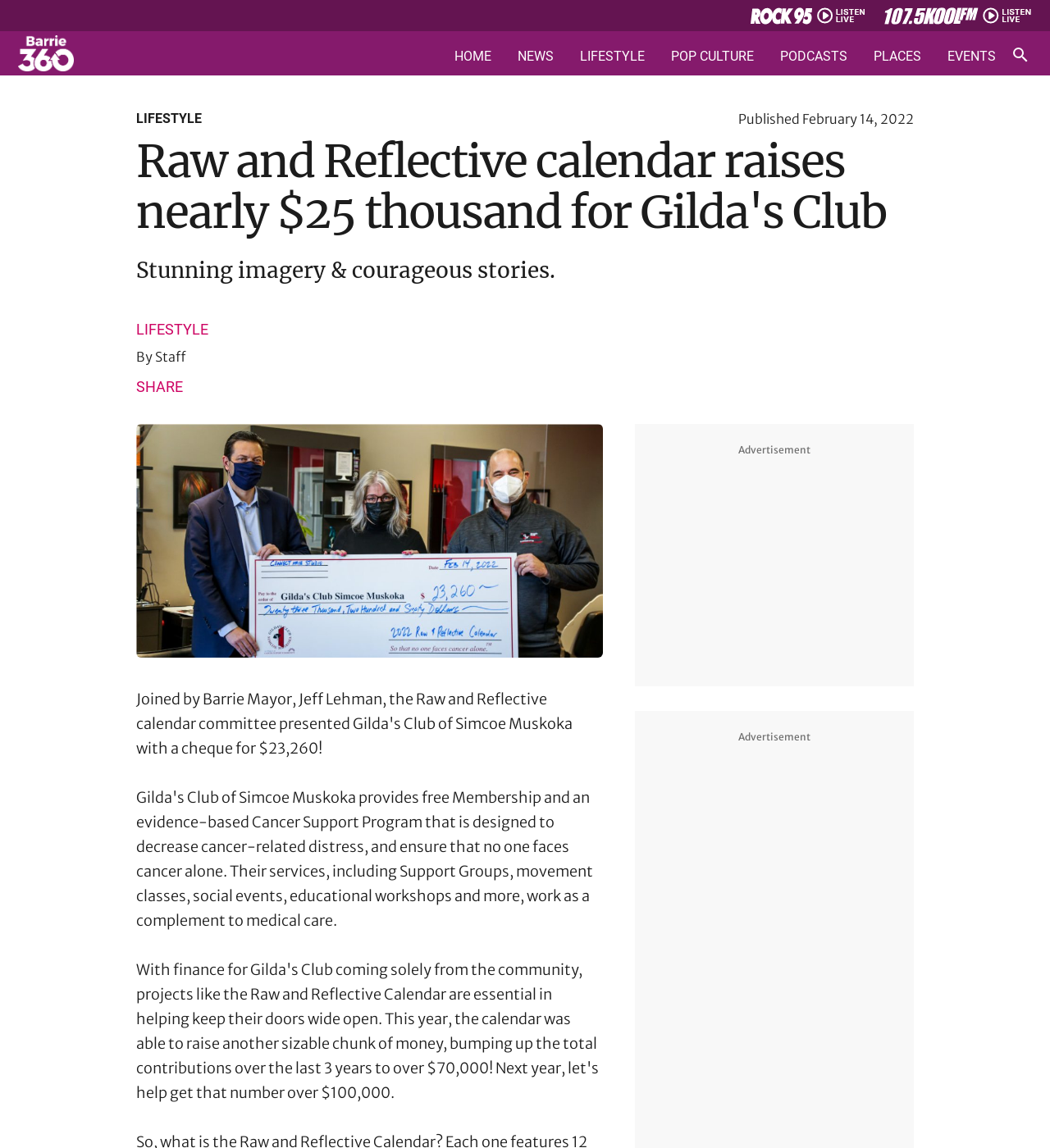Find the bounding box coordinates of the area that needs to be clicked in order to achieve the following instruction: "search something". The coordinates should be specified as four float numbers between 0 and 1, i.e., [left, top, right, bottom].

[0.961, 0.038, 0.983, 0.058]